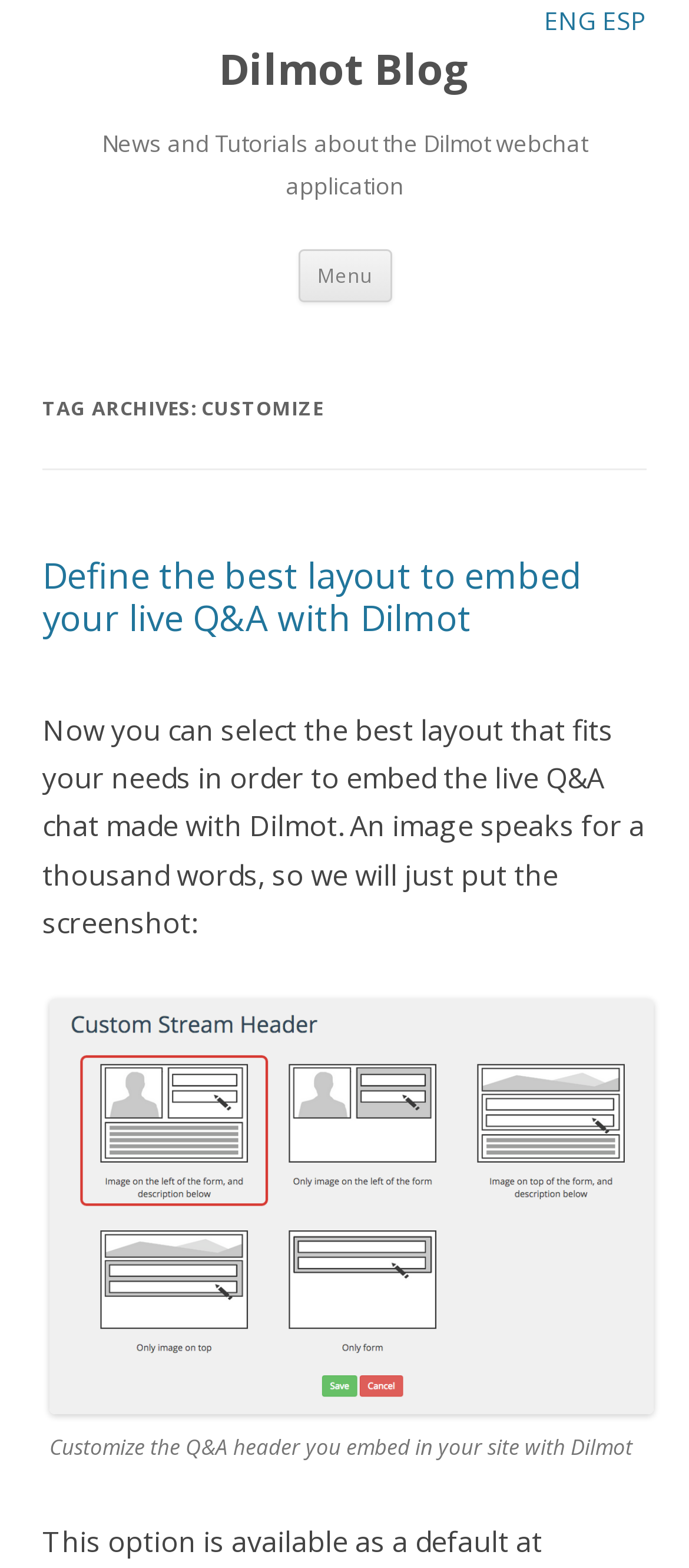What is the focus of the 'Define the best layout' section?
Using the visual information from the image, give a one-word or short-phrase answer.

Embedding live Q&A with Dilmot